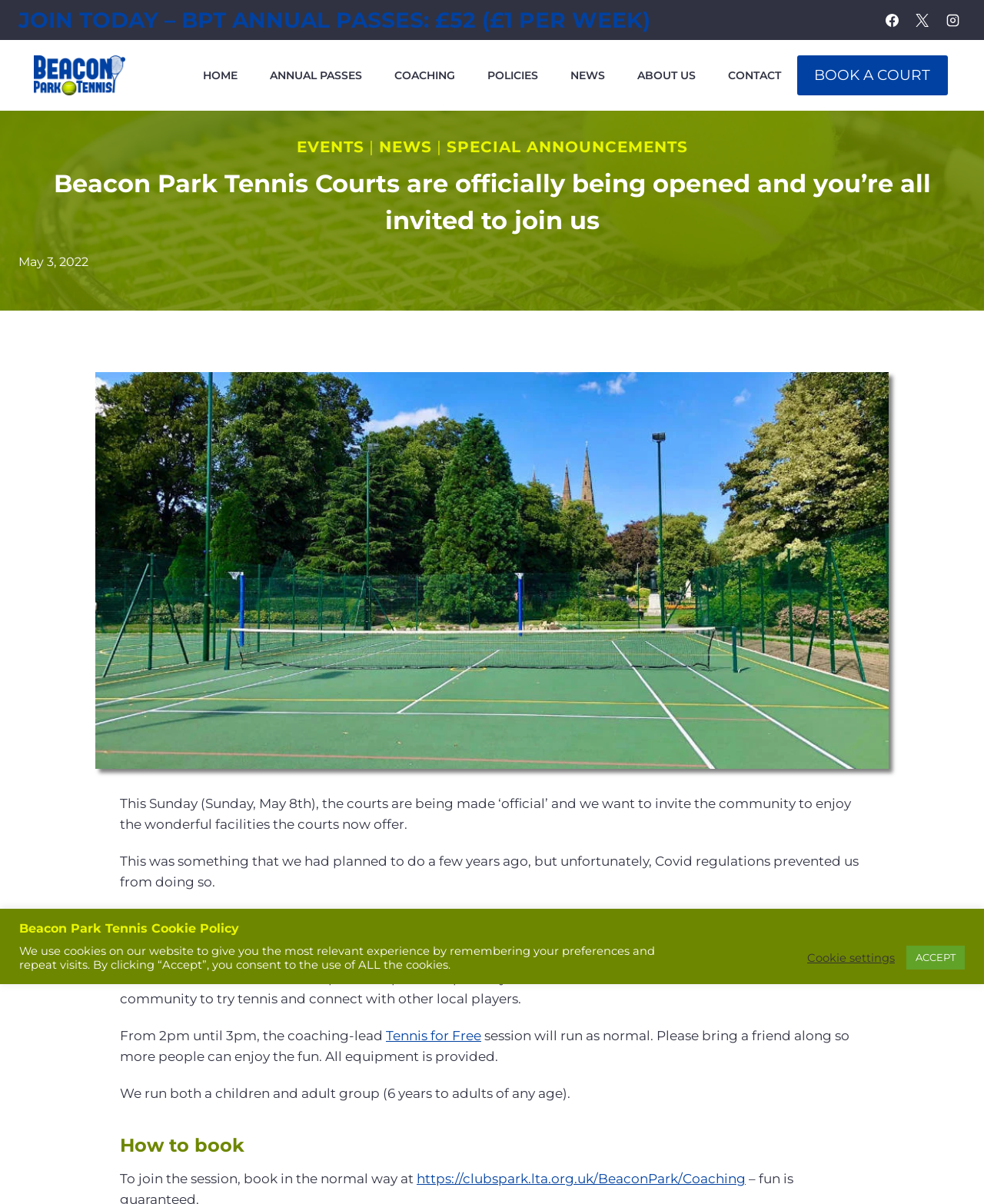What is the age range for the children's group?
Answer the question with detailed information derived from the image.

The age range for the children's group can be found in the text 'We run both a children and adult group (6 years to adults of any age).' which is located in the main content area of the webpage.